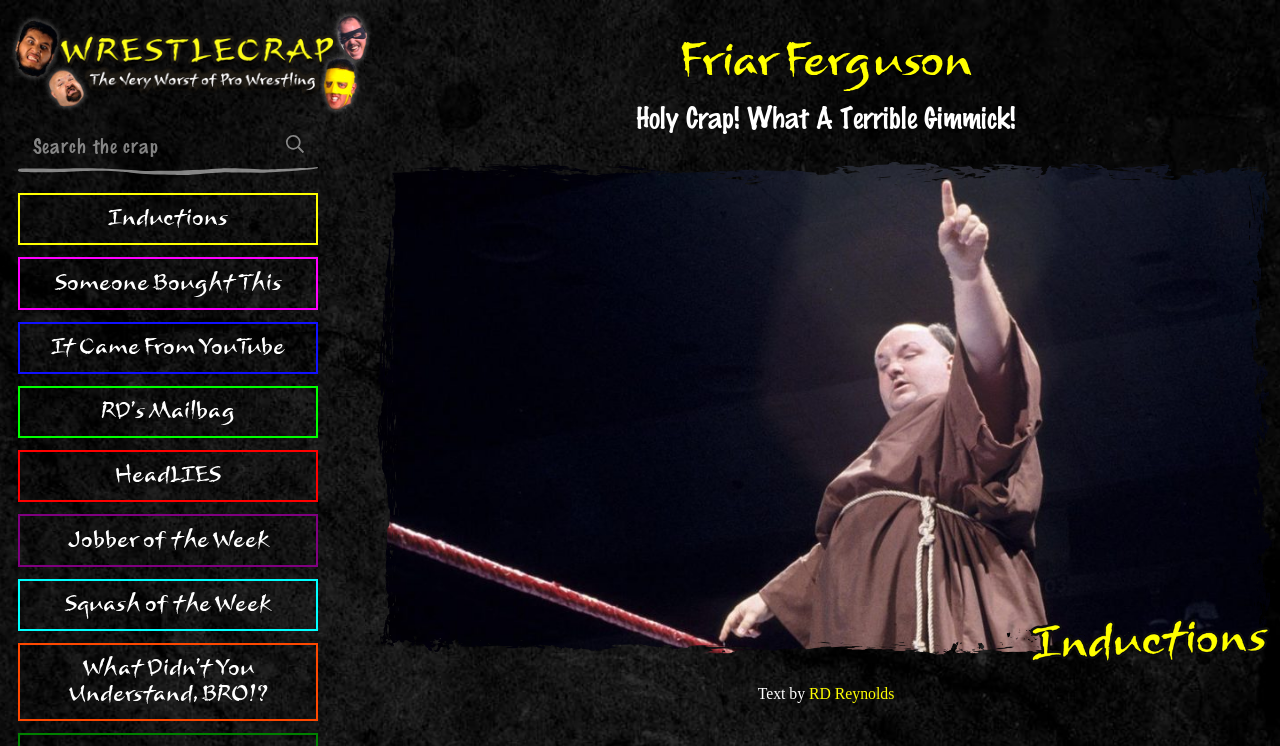Please find the bounding box coordinates of the element that needs to be clicked to perform the following instruction: "Visit RD Reynolds' page". The bounding box coordinates should be four float numbers between 0 and 1, represented as [left, top, right, bottom].

[0.632, 0.918, 0.699, 0.941]